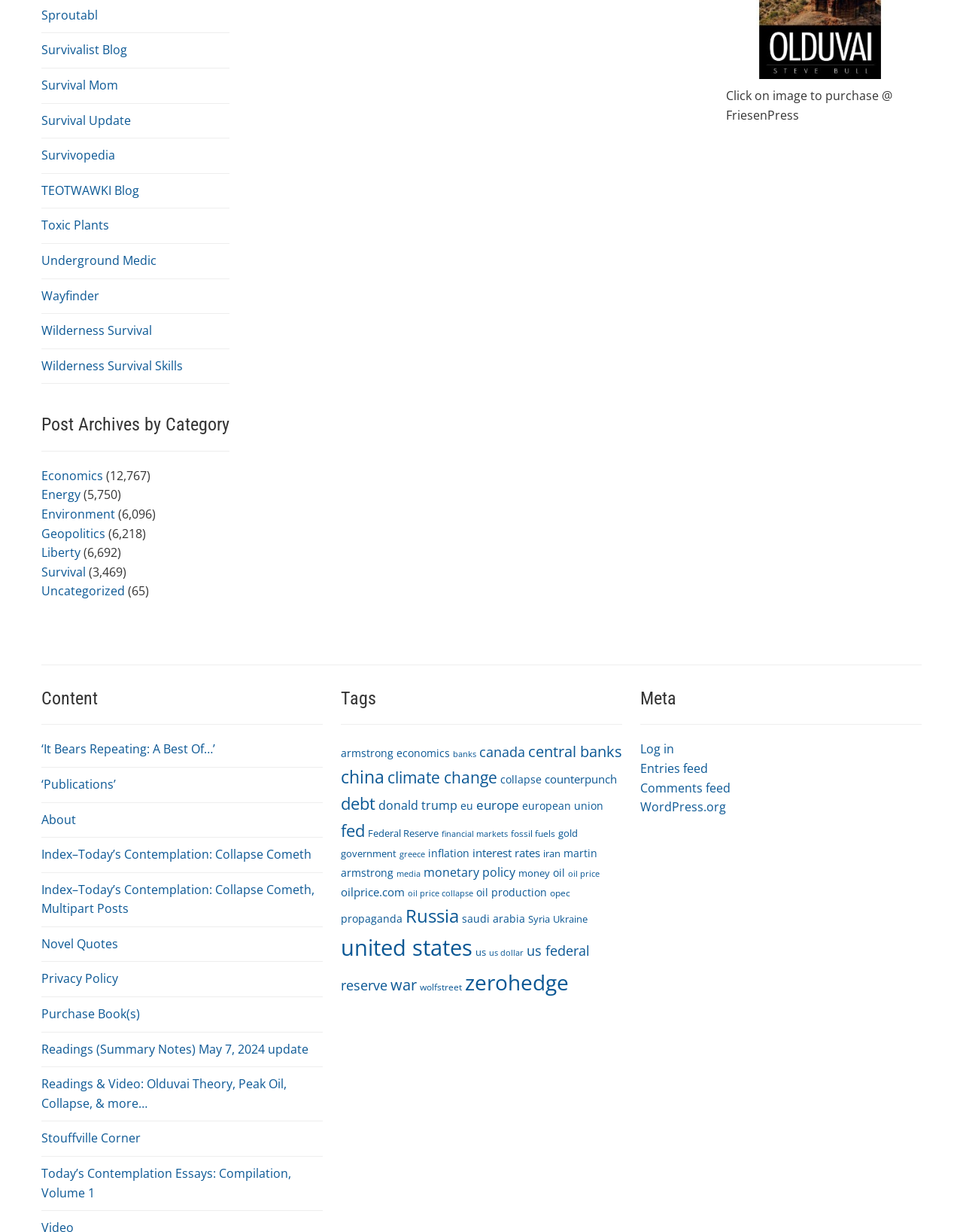What is the title of the first link in the 'Content' section?
Refer to the image and offer an in-depth and detailed answer to the question.

I looked at the 'Content' section and found the first link, which has the title 'It Bears Repeating: A Best Of…'.